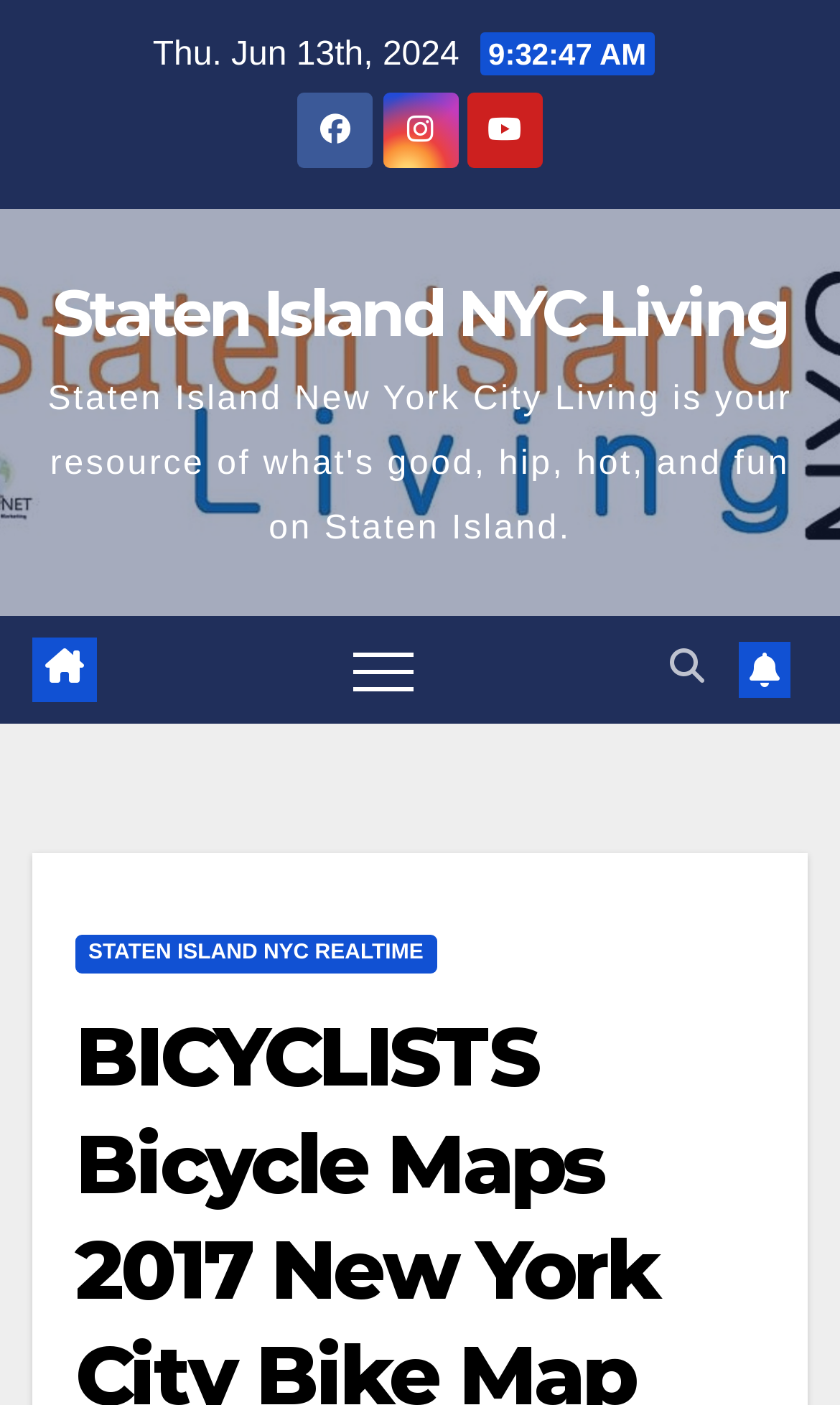What is the date displayed on the webpage?
Please describe in detail the information shown in the image to answer the question.

I found the date by looking at the StaticText element with the text 'Thu. Jun 13th, 2024' which is located at the top of the webpage.